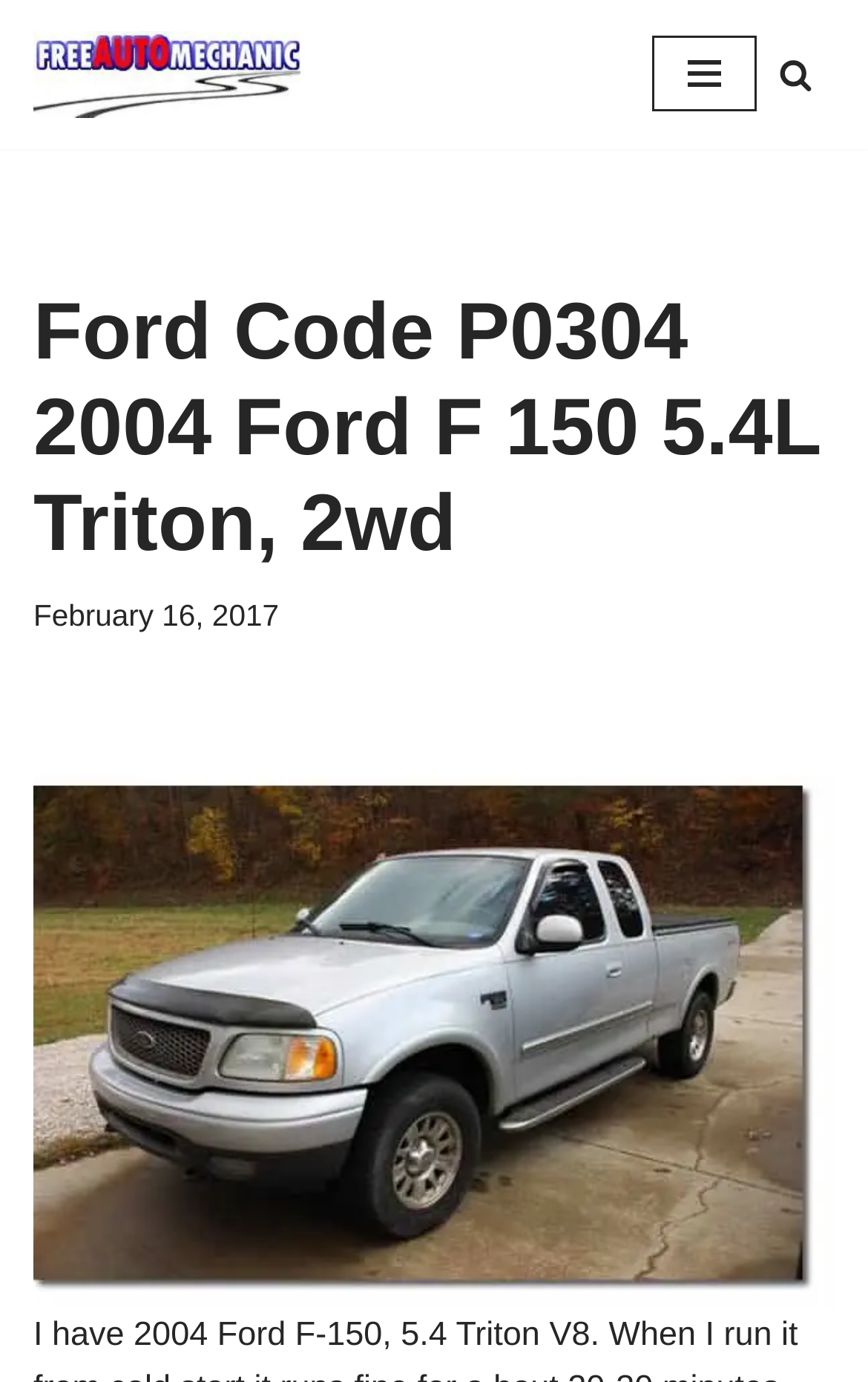Give a detailed overview of the webpage's appearance and contents.

The webpage is about Ford Code P0304, specifically for a 2004 Ford F-150 5.4L Triton, 2-wheel drive. At the top left, there is a link to "Skip to Question". Next to it, on the same line, is a link to "FreeAutoMechanic Advice Ask a Car Mechanic Questions for Free". On the top right, there is a button for the "Navigation Menu" and a link to "Search" with a small image beside it.

Below these top navigation elements, the main content begins with a heading that repeats the title "Ford Code P0304 2004 Ford F 150 5.4L Triton, 2wd". Underneath the heading, there is a timestamp indicating that the content was posted on "February 16, 2017". 

The main content area also features an image of a Ford F-150, which takes up most of the space. The image is positioned below the heading and timestamp. The webpage provides information about Ford Code P0304, which means that cylinder 4 is misfiring or is randomly misfiring, and suggests starting by checking for intake leaks.